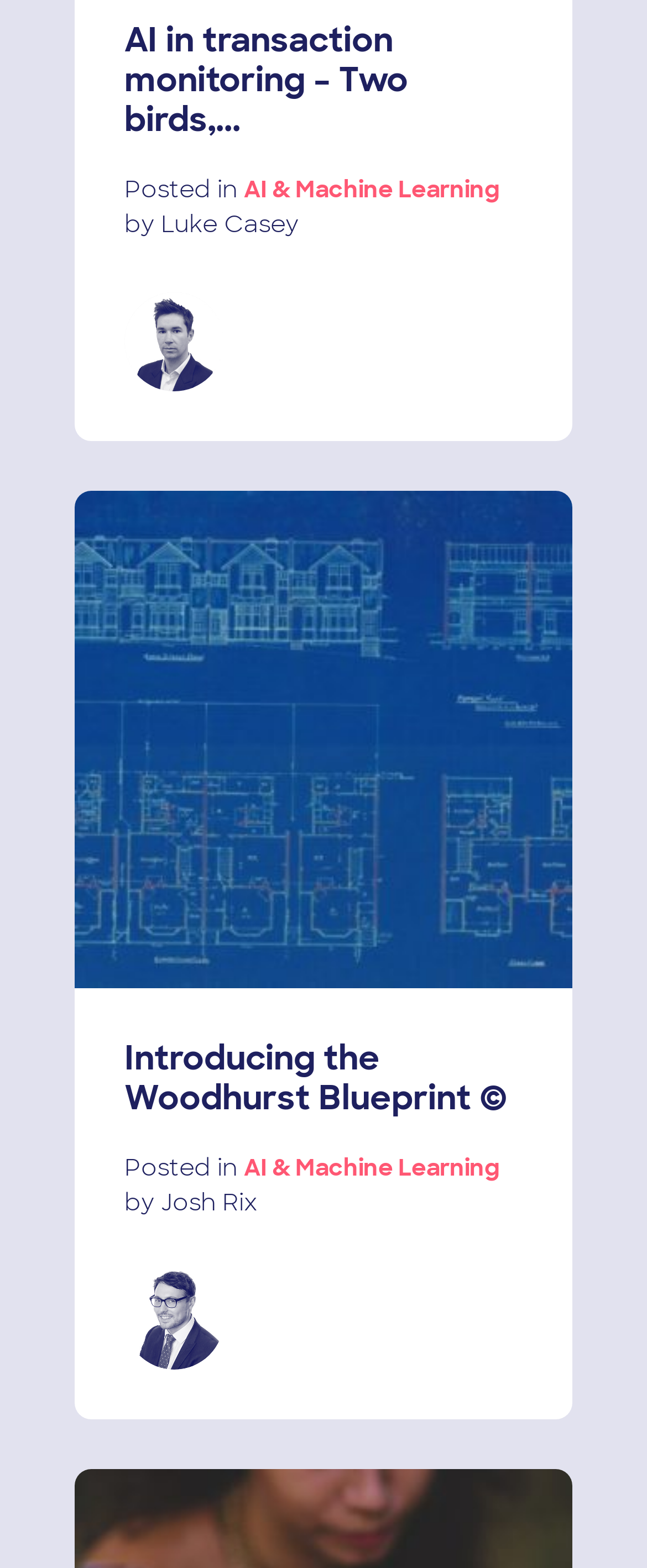Analyze the image and deliver a detailed answer to the question: Who is the author of the second post?

The second post has a static text 'by Josh Rix' below the heading, indicating that Josh Rix is the author of the post.